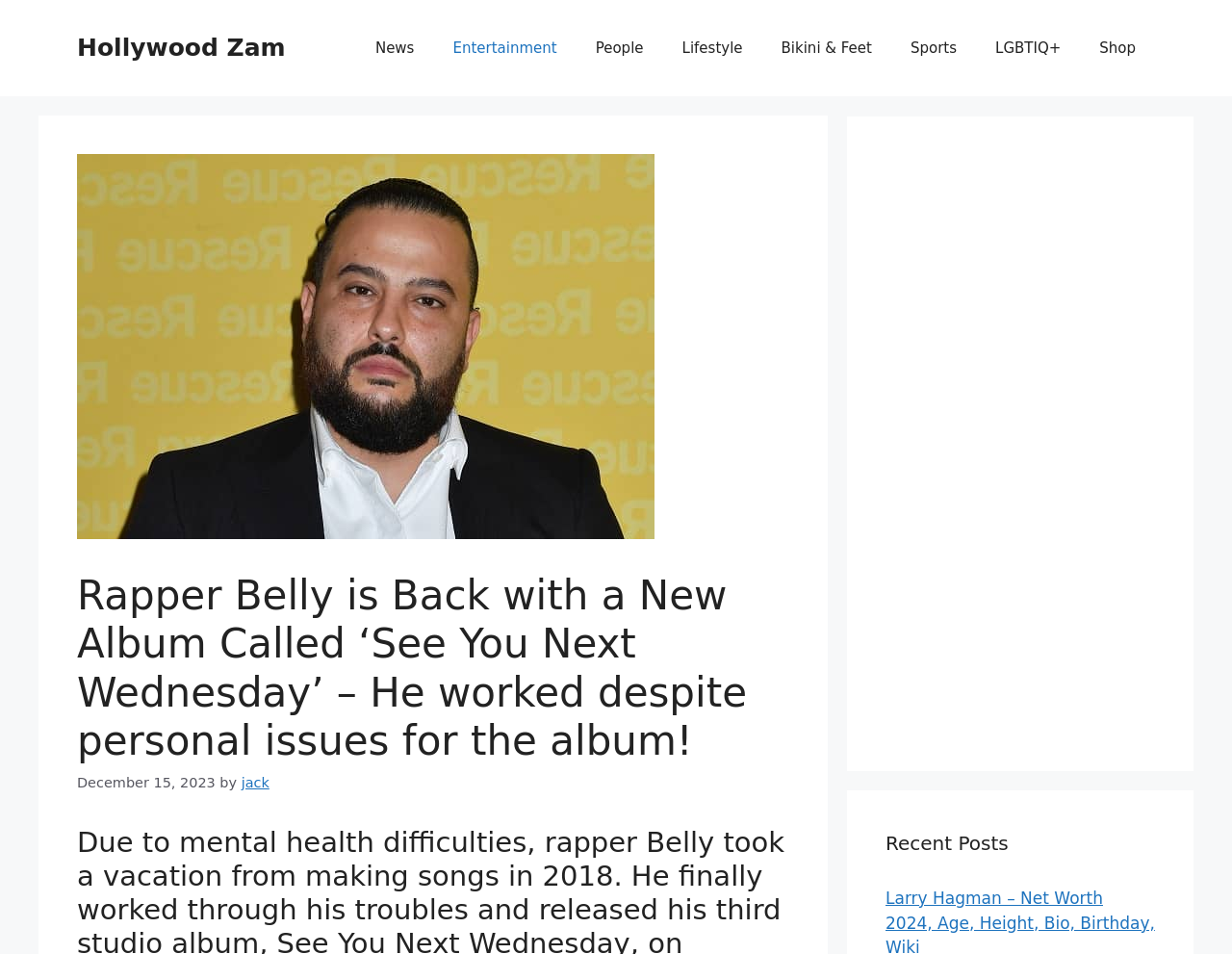Determine and generate the text content of the webpage's headline.

Rapper Belly is Back with a New Album Called ‘See You Next Wednesday’ – He worked despite personal issues for the album!